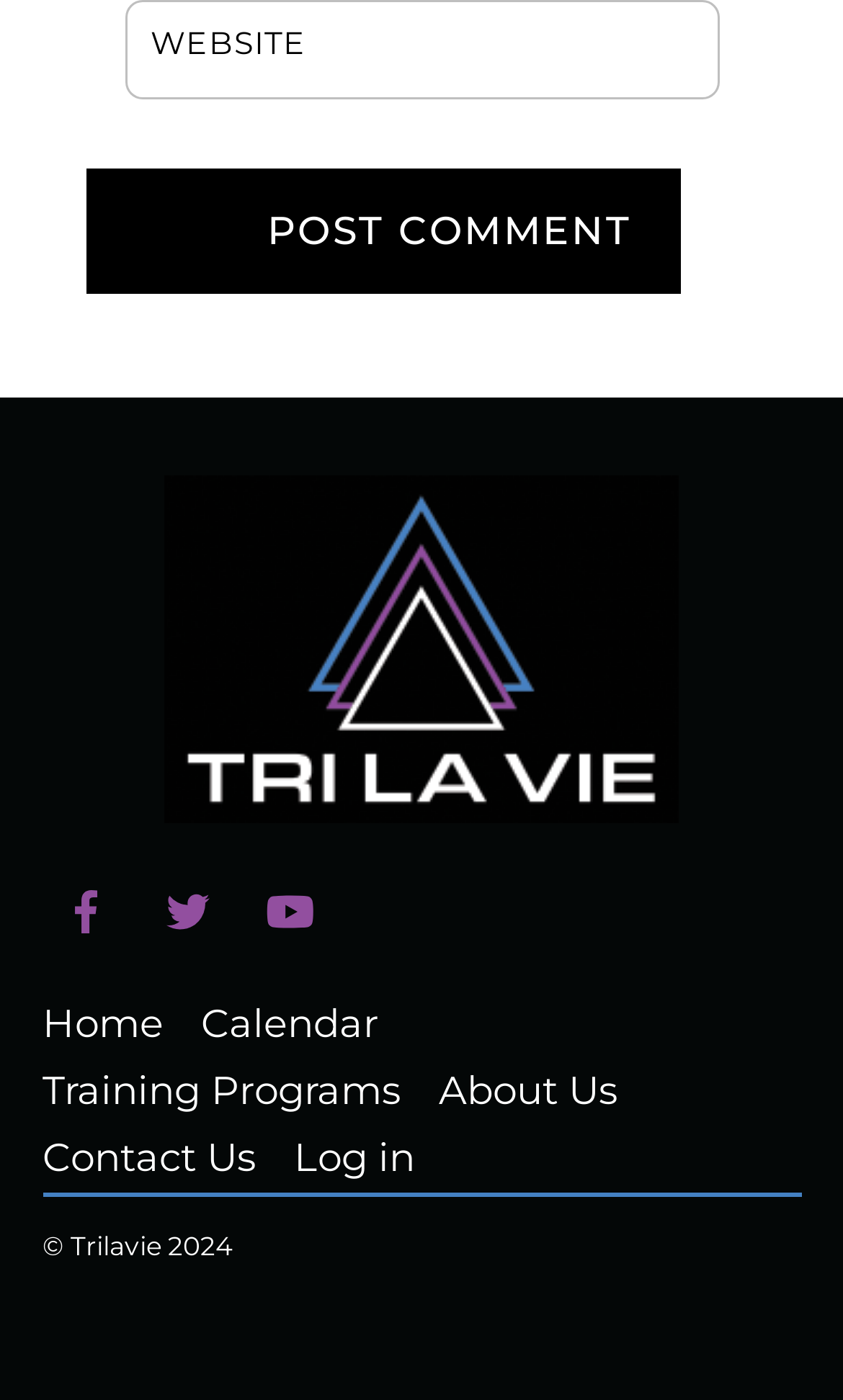Respond to the following question with a brief word or phrase:
What is the purpose of the textbox?

Post Comment